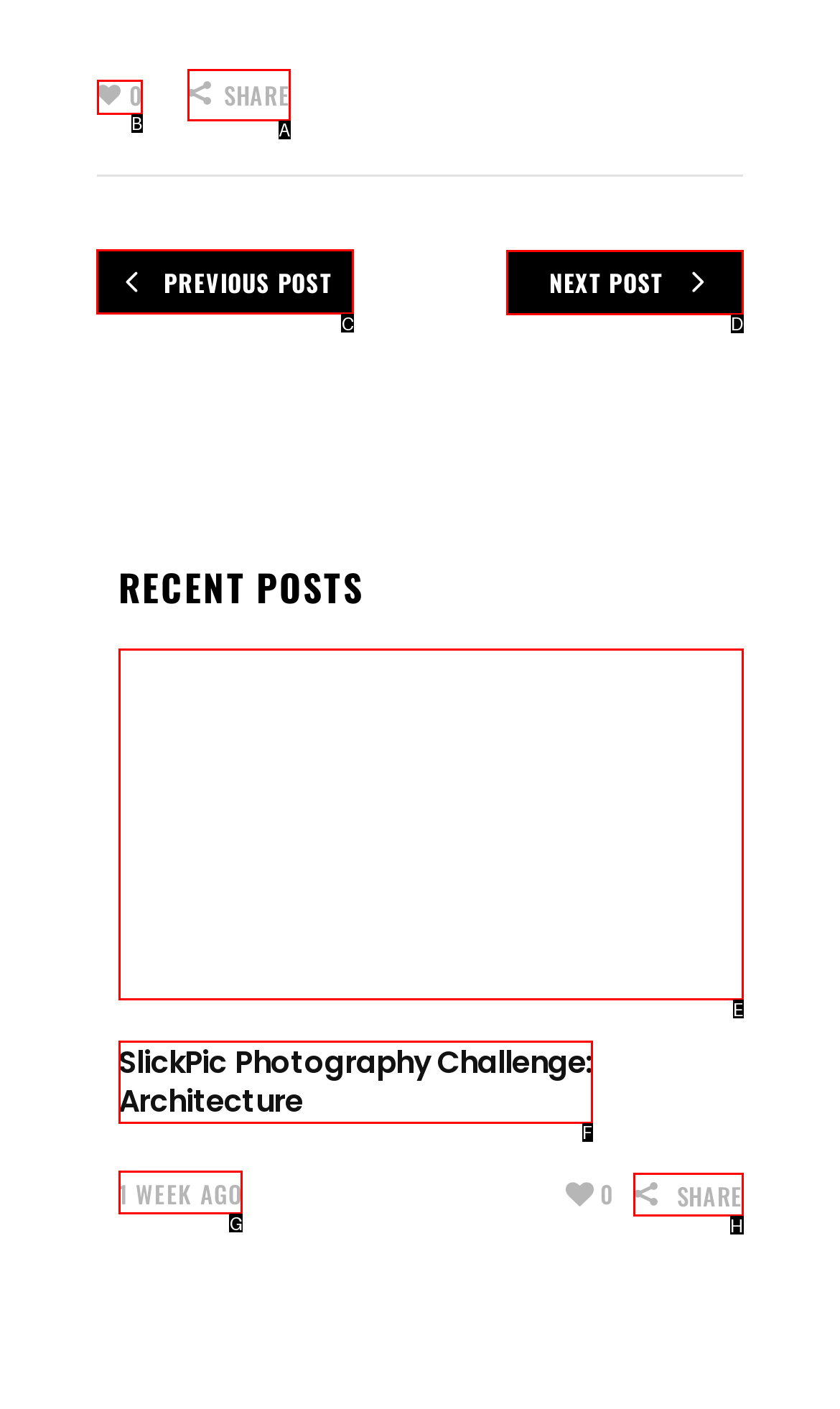Determine the letter of the element you should click to carry out the task: go to previous post
Answer with the letter from the given choices.

C